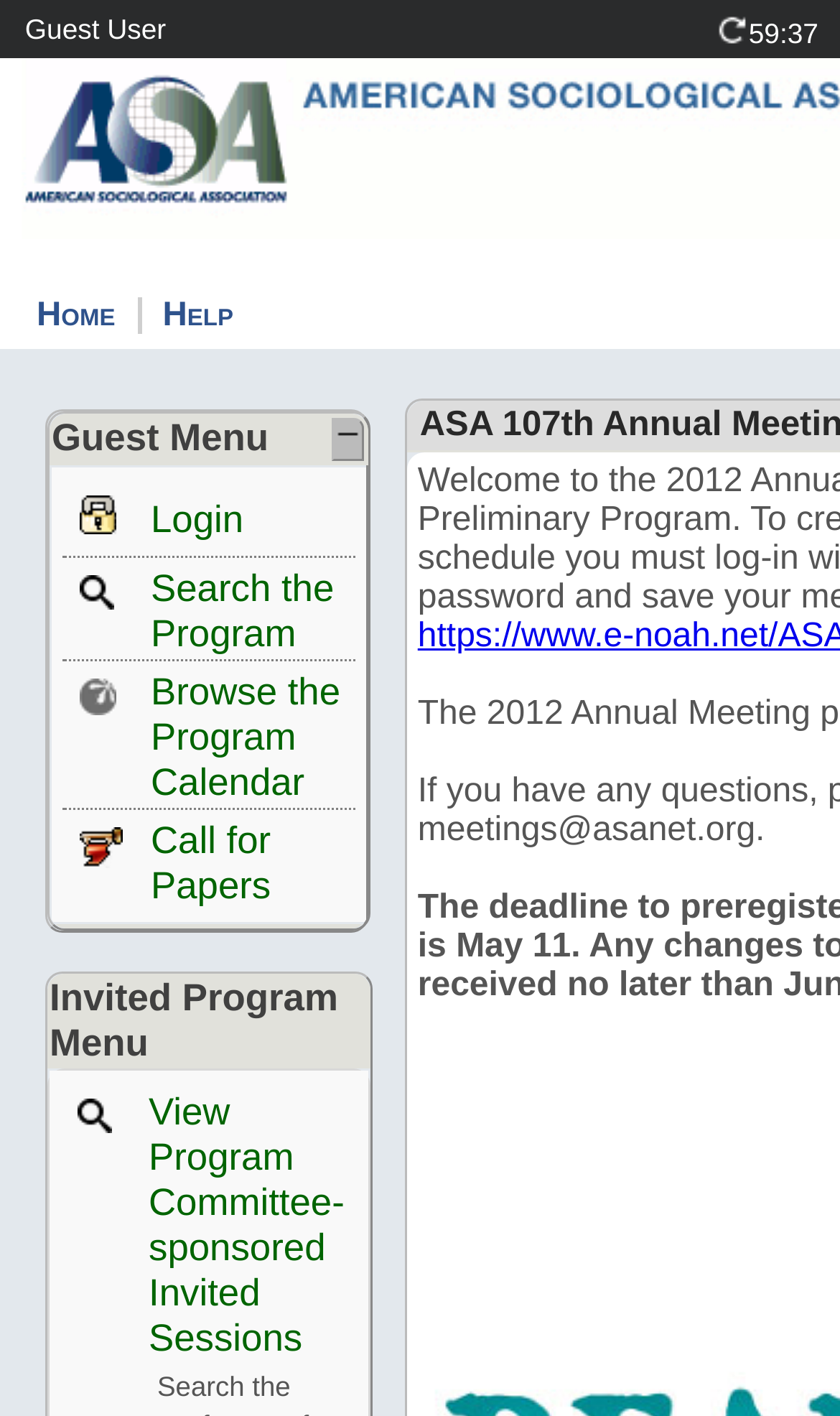Give a comprehensive overview of the webpage, including key elements.

The webpage is about the American Sociological Association Annual Meeting 2012. At the top left corner, there is a guest user login information. Below it, there is a horizontal menu bar with two links, "Home" and "Help". 

On the right side of the page, there is a table with multiple rows. The first row has a "Guest Menu" label, and the second row has four links: "Login", "Search the Program", "Browse the Program Calendar", and "Call for Papers". Each link has an accompanying image. 

The third row has an "Invited Program Menu" label, and the fourth row has a link "View Program Committee-sponsored Invited Sessions" with an accompanying image. 

There is also a small image at the top right corner of the page, and another link with an image at the very bottom right corner of the page.